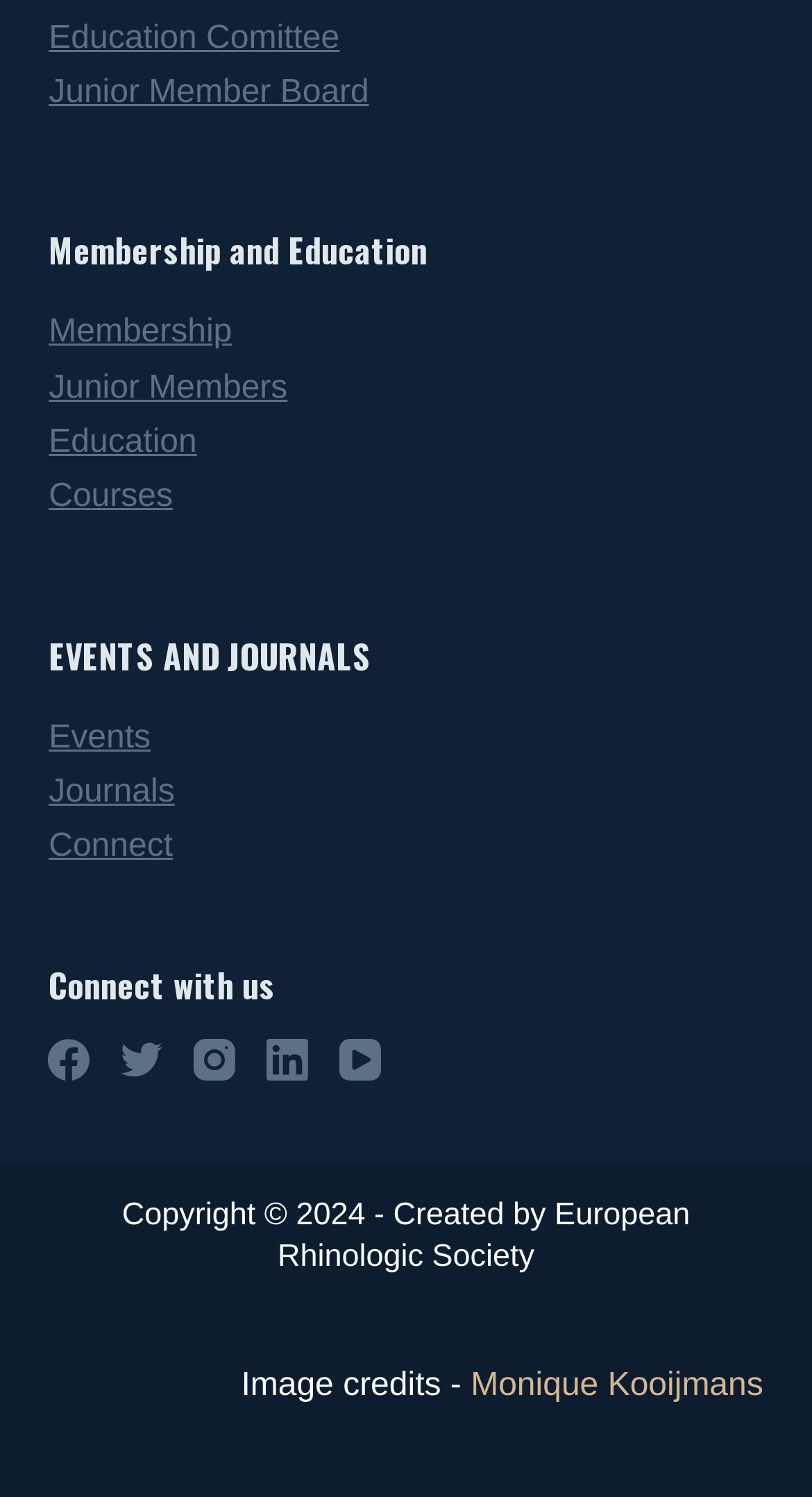Could you indicate the bounding box coordinates of the region to click in order to complete this instruction: "Learn more about Courses".

[0.06, 0.32, 0.213, 0.344]